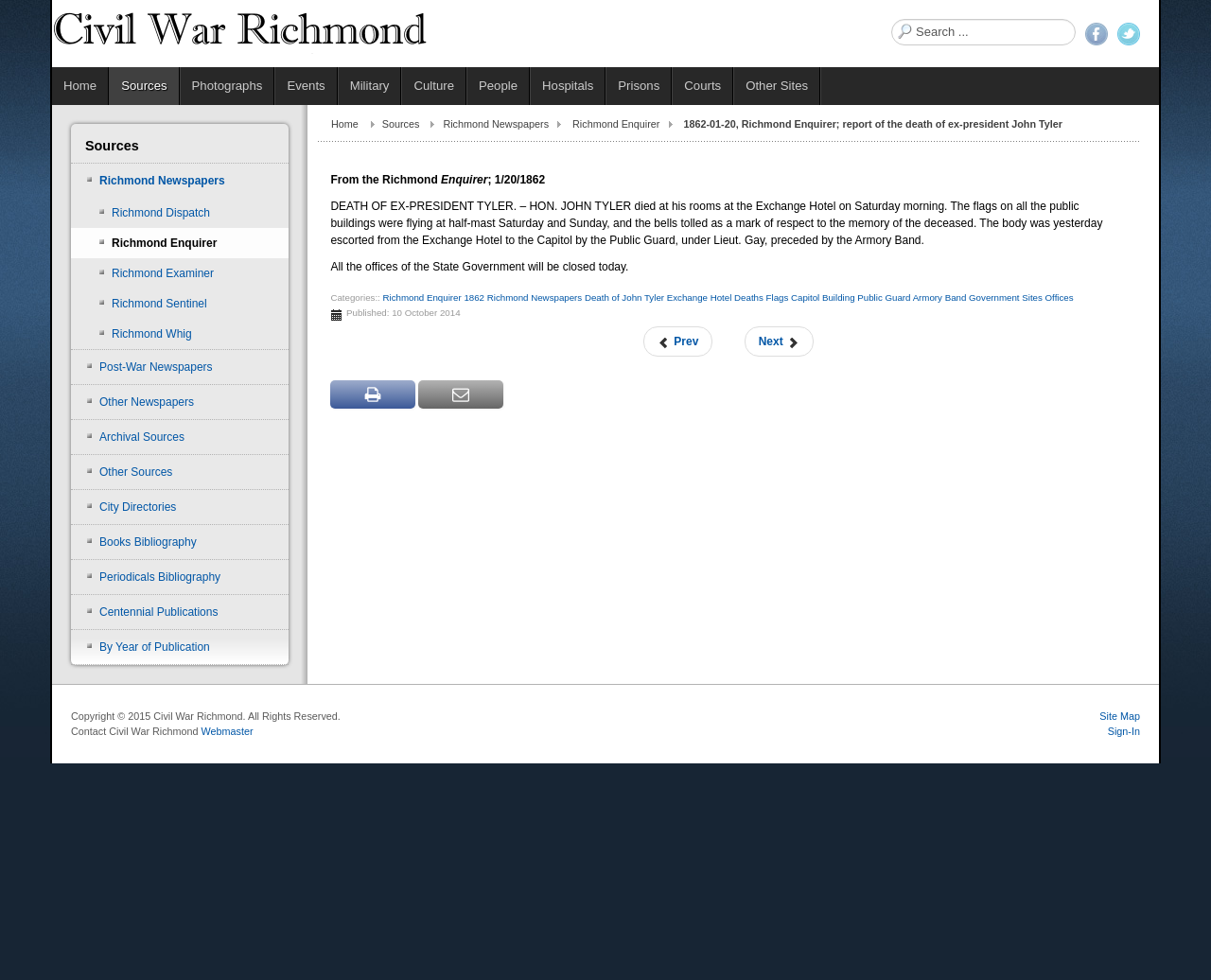Provide a short, one-word or phrase answer to the question below:
What is the date of the report of the death of ex-president John Tyler?

1862-01-20